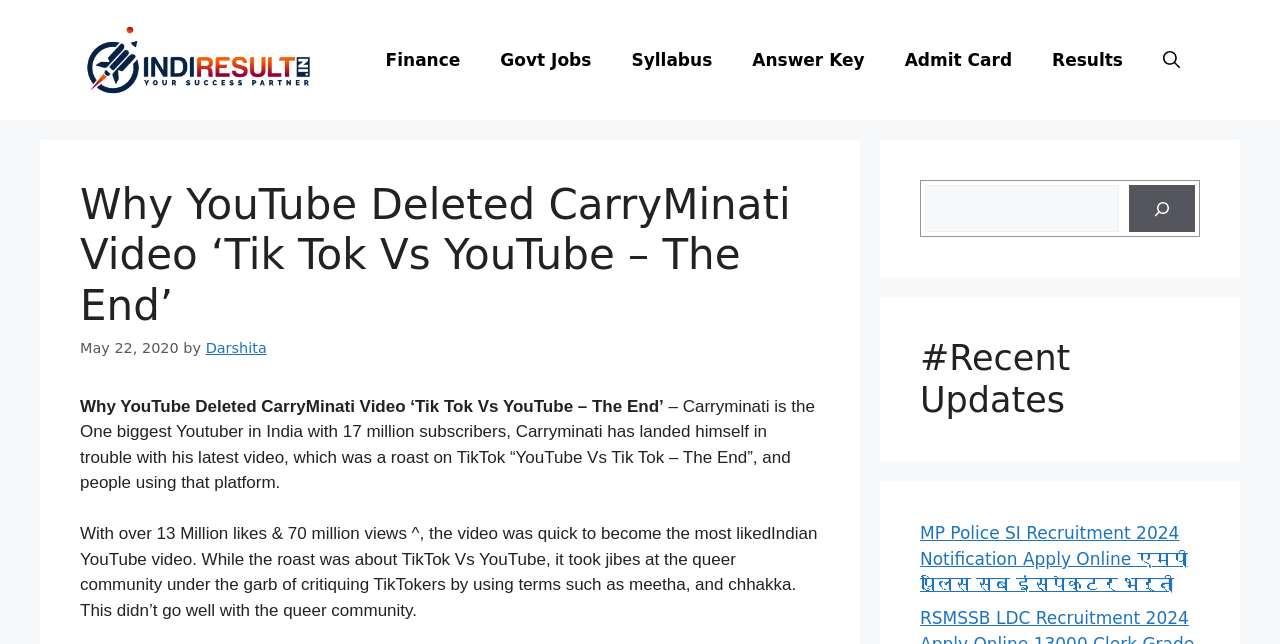Find the bounding box coordinates of the element I should click to carry out the following instruction: "Click on the 'Finance' link".

[0.286, 0.046, 0.375, 0.14]